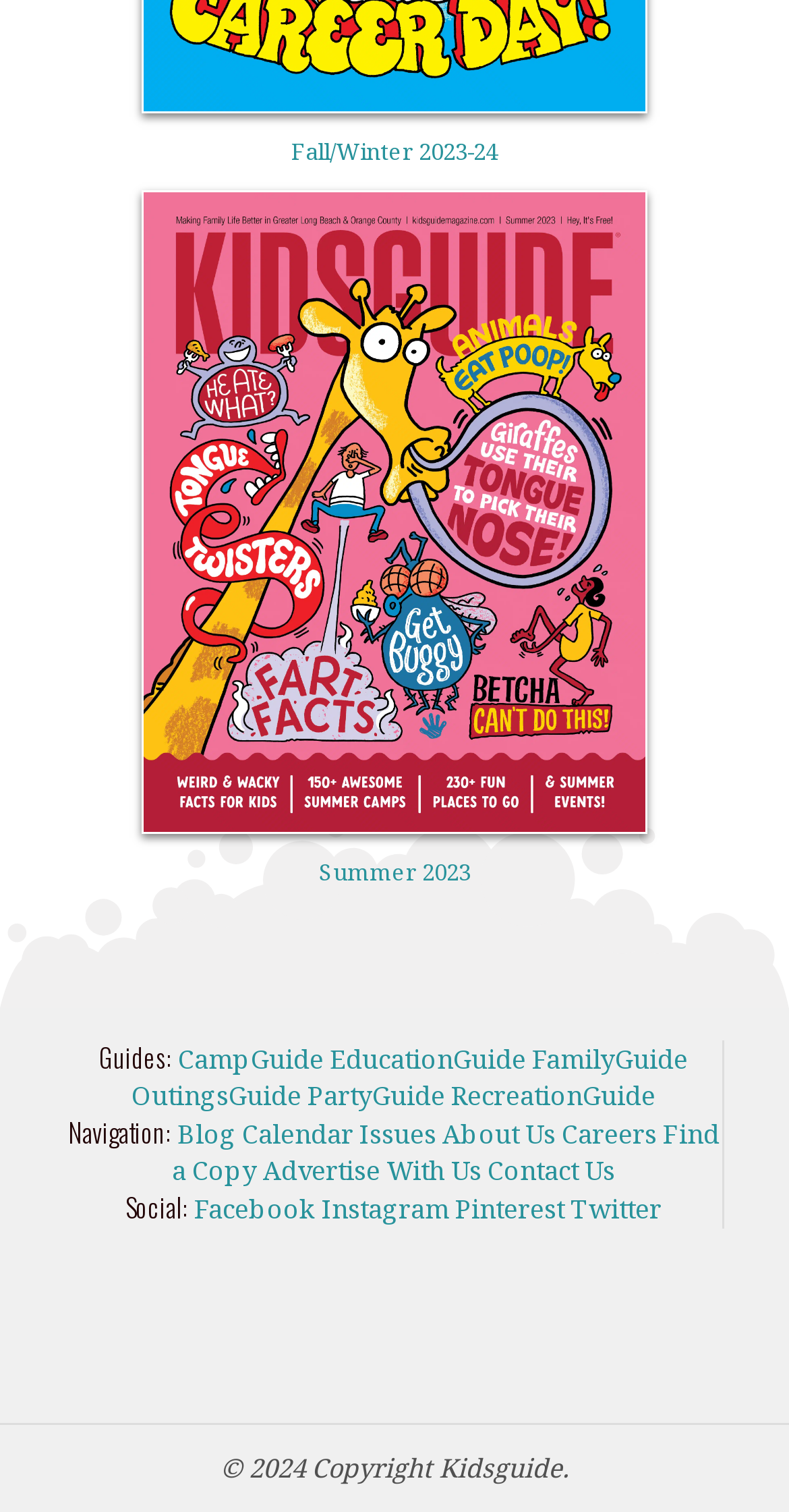Provide a short, one-word or phrase answer to the question below:
How many guides are available?

5